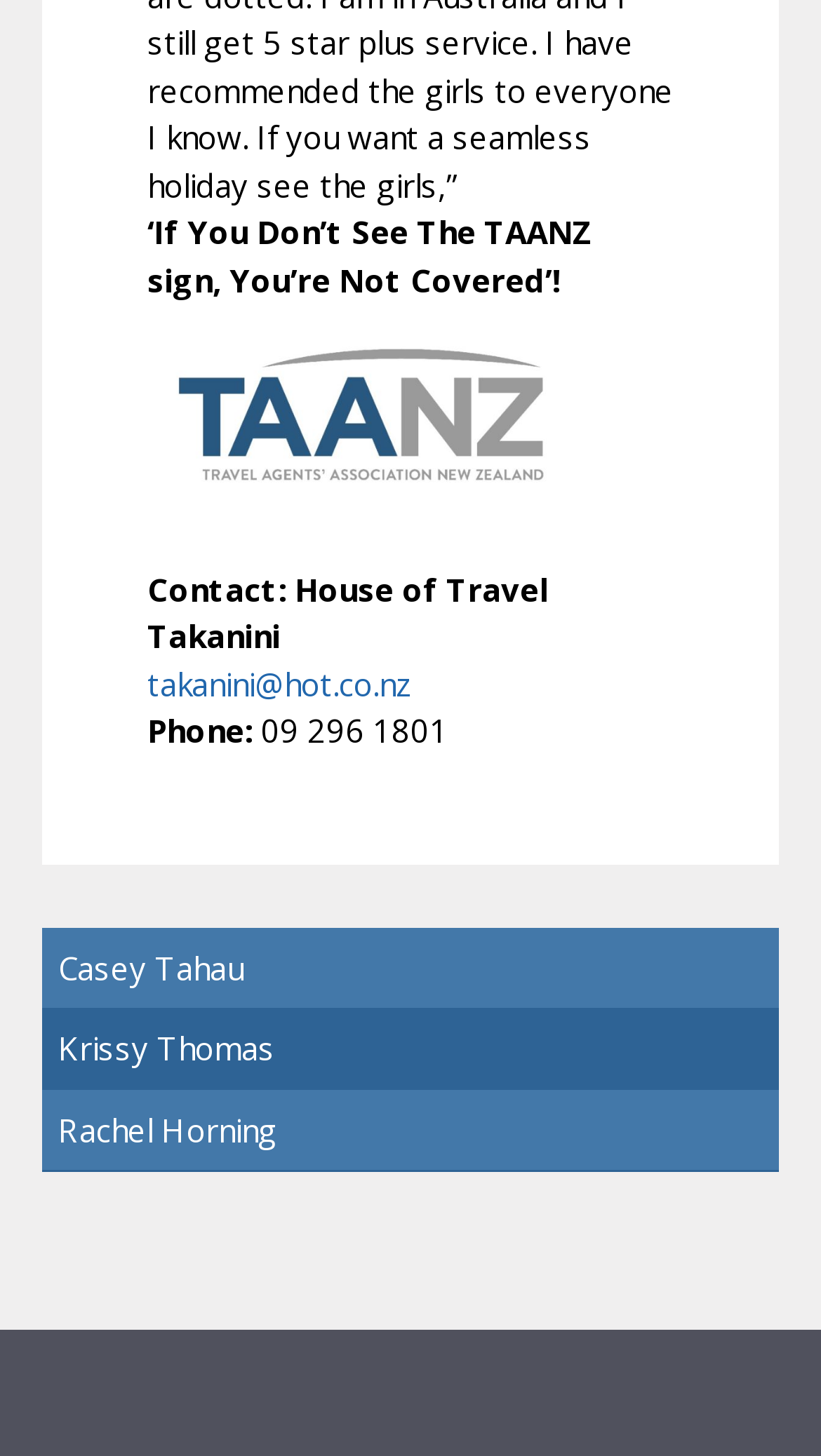Examine the screenshot and answer the question in as much detail as possible: How many travel agents are listed on the webpage?

There are three links at the bottom of the webpage, each representing a travel agent. The links are 'Casey Tahau', 'Krissy Thomas', and 'Rachel Horning', with bounding box coordinates [0.051, 0.638, 0.949, 0.693], [0.051, 0.693, 0.949, 0.749], and [0.051, 0.749, 0.949, 0.805] respectively.